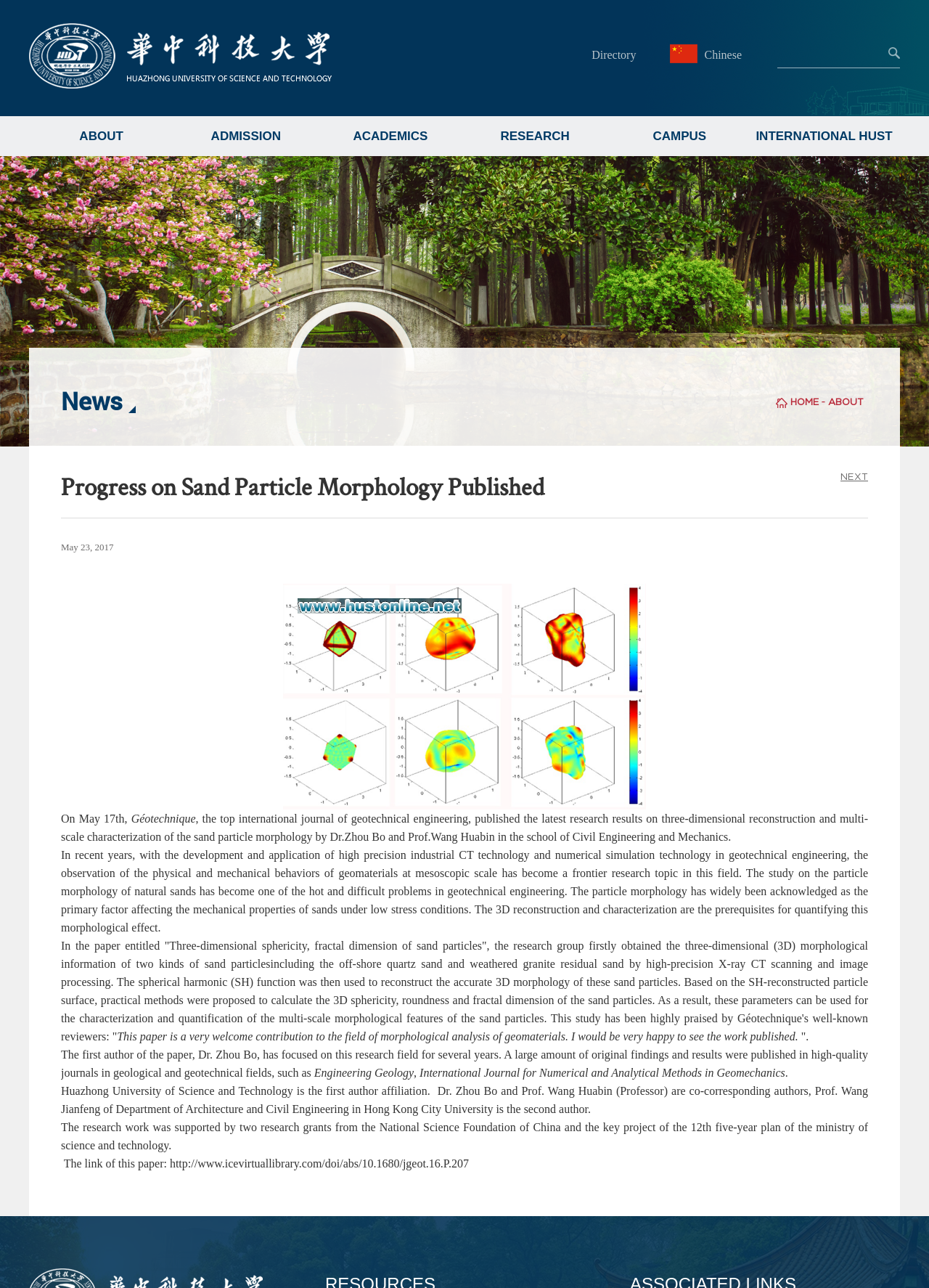Who is the first author of the paper? Analyze the screenshot and reply with just one word or a short phrase.

Dr. Zhou Bo